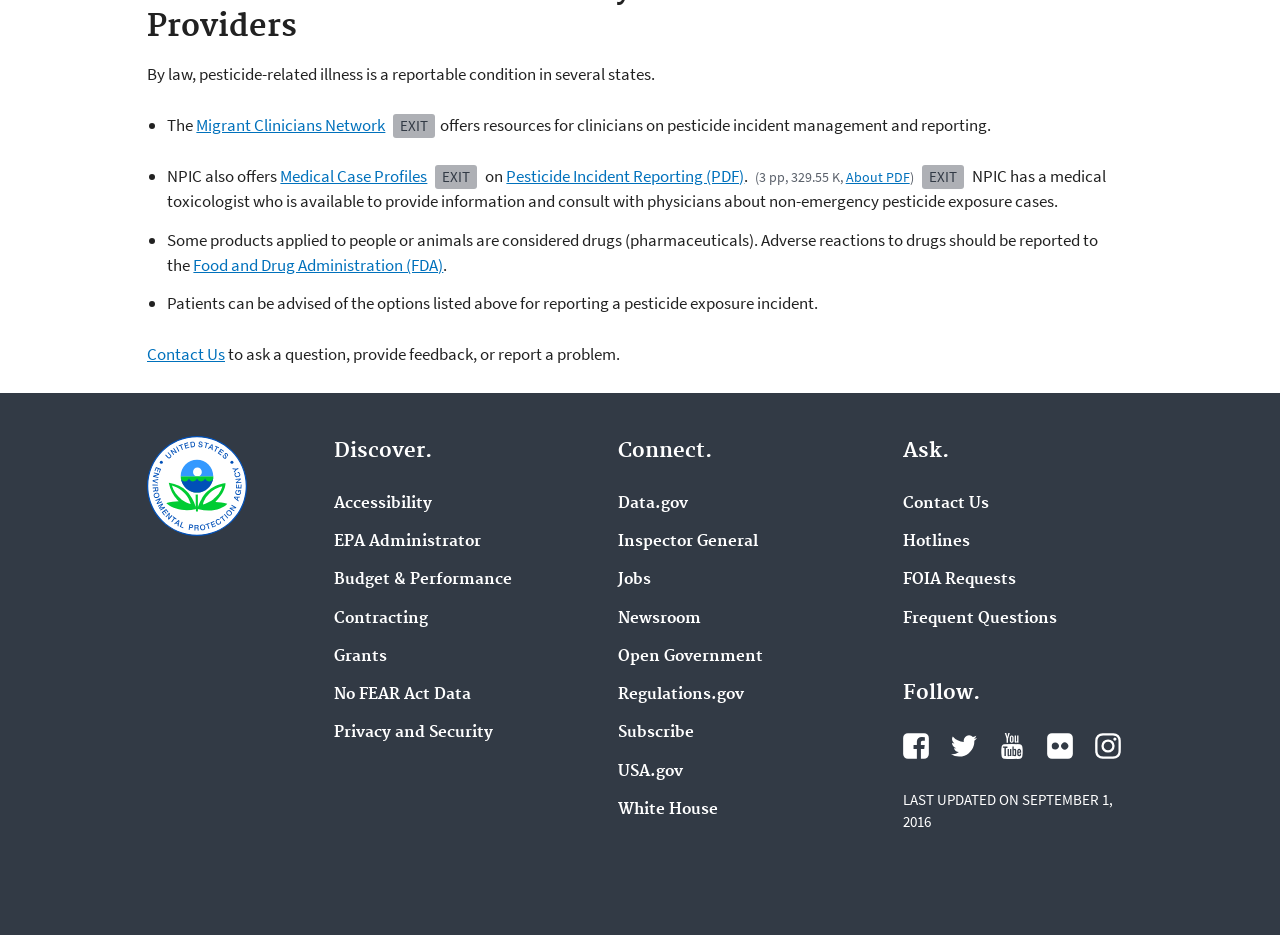Provide the bounding box coordinates of the HTML element described by the text: "Newsroom".

[0.483, 0.652, 0.548, 0.671]